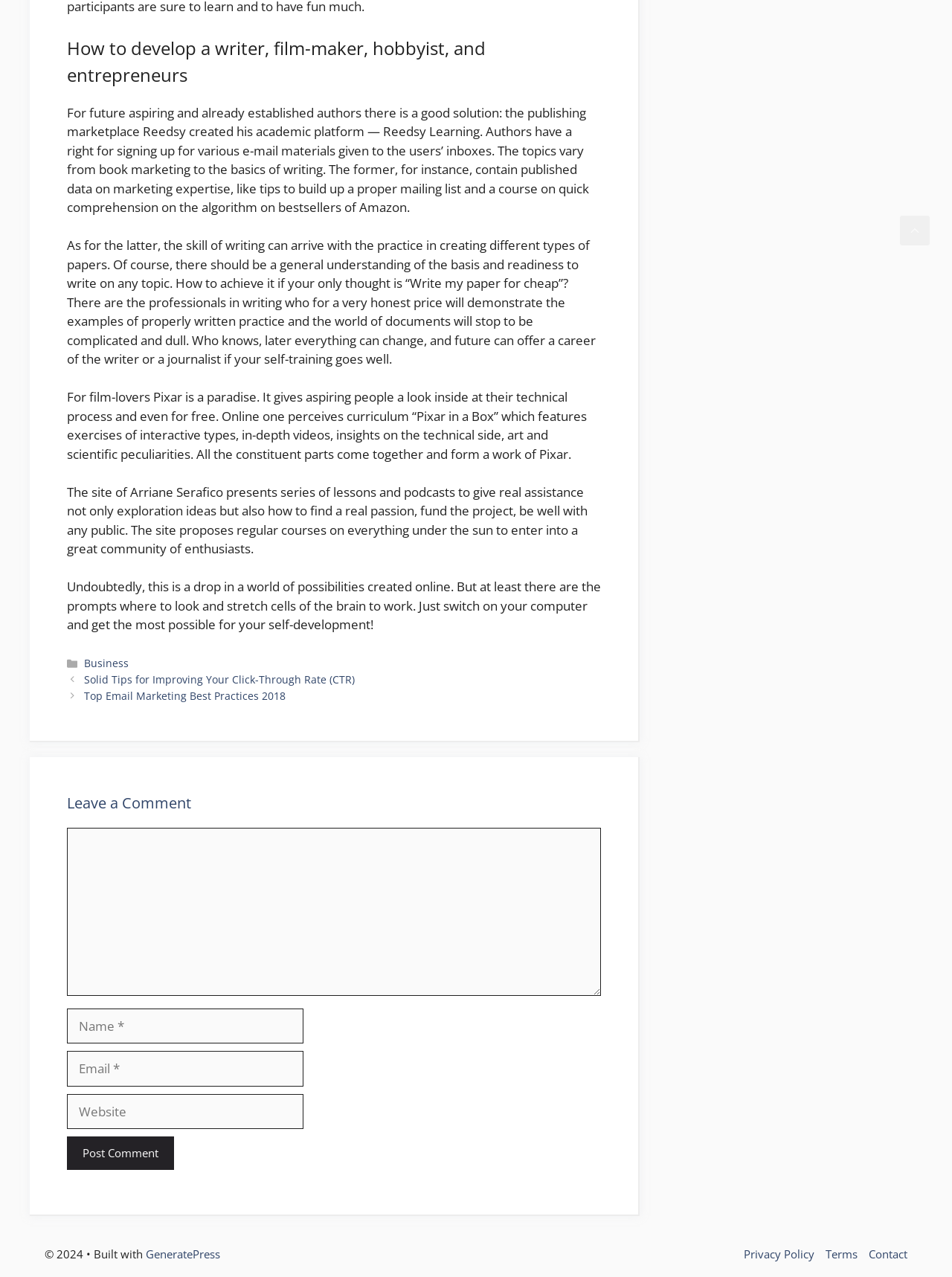Find the bounding box coordinates for the element that must be clicked to complete the instruction: "Enter your comment". The coordinates should be four float numbers between 0 and 1, indicated as [left, top, right, bottom].

[0.07, 0.648, 0.631, 0.78]